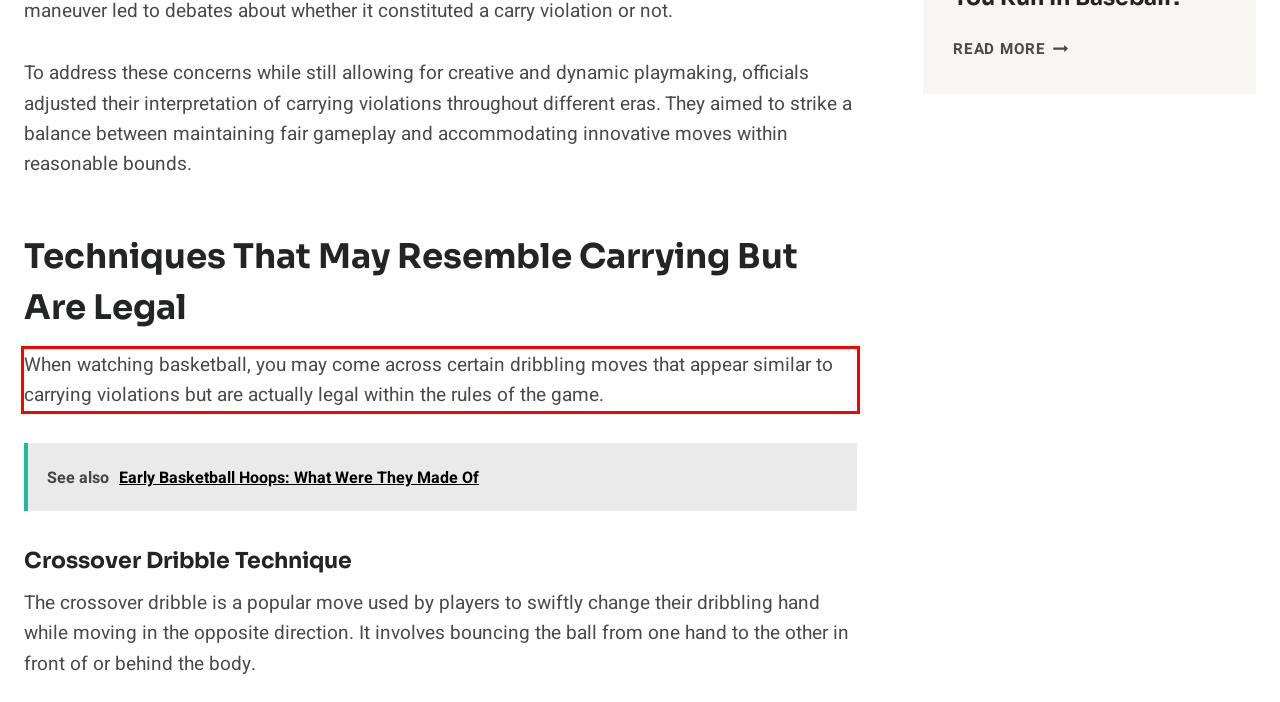Please perform OCR on the text within the red rectangle in the webpage screenshot and return the text content.

When watching basketball, you may come across certain dribbling moves that appear similar to carrying violations but are actually legal within the rules of the game.